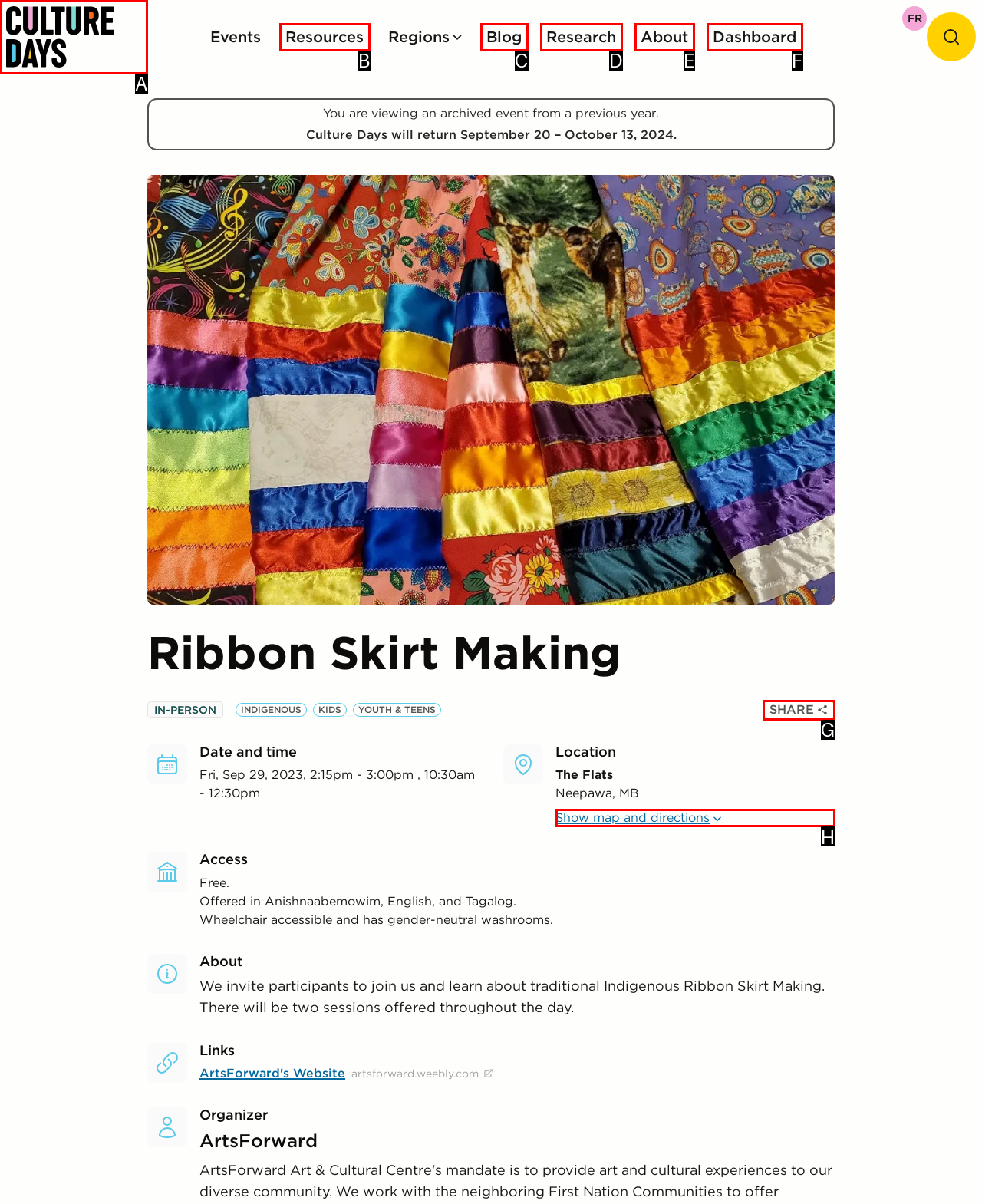Tell me which letter I should select to achieve the following goal: View the map and directions
Answer with the corresponding letter from the provided options directly.

H